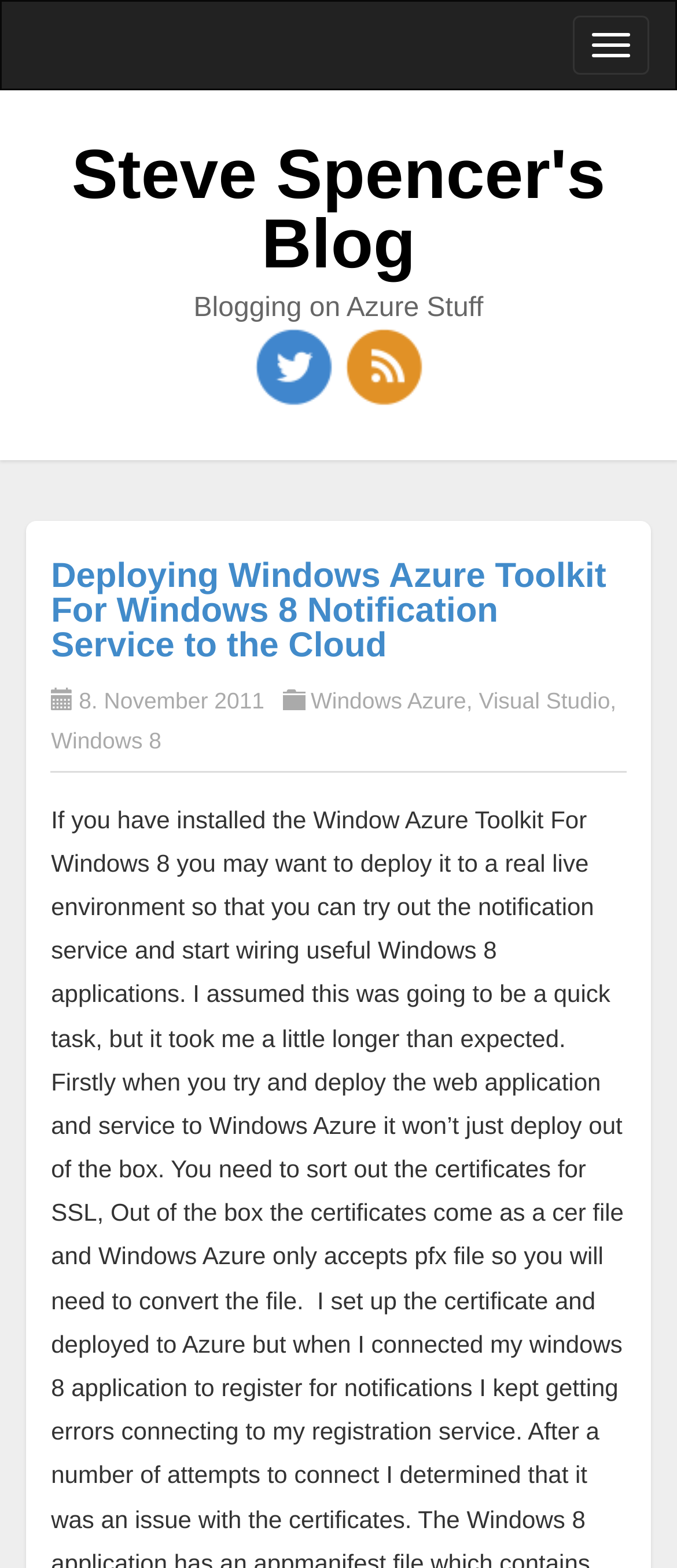Please find the bounding box for the following UI element description. Provide the coordinates in (top-left x, top-left y, bottom-right x, bottom-right y) format, with values between 0 and 1: Steve Spencer's Blog

[0.106, 0.087, 0.894, 0.181]